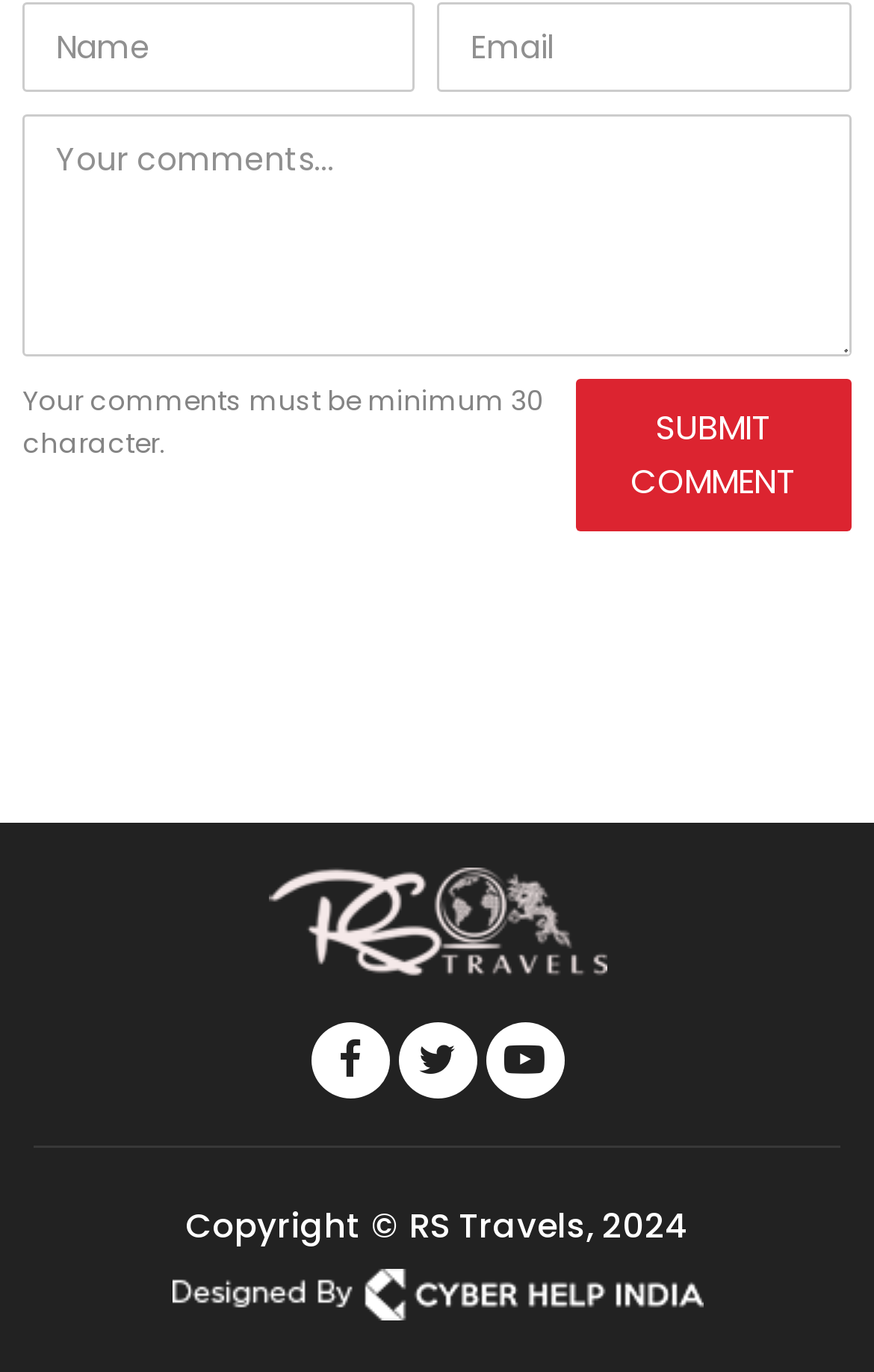What is the name of the linked website at the bottom of the webpage?
Can you provide a detailed and comprehensive answer to the question?

The name of the linked website at the bottom of the webpage can be found by looking at the link text 'Cyber Help India' which is located near the copyright text. This link is likely to point to an external website.